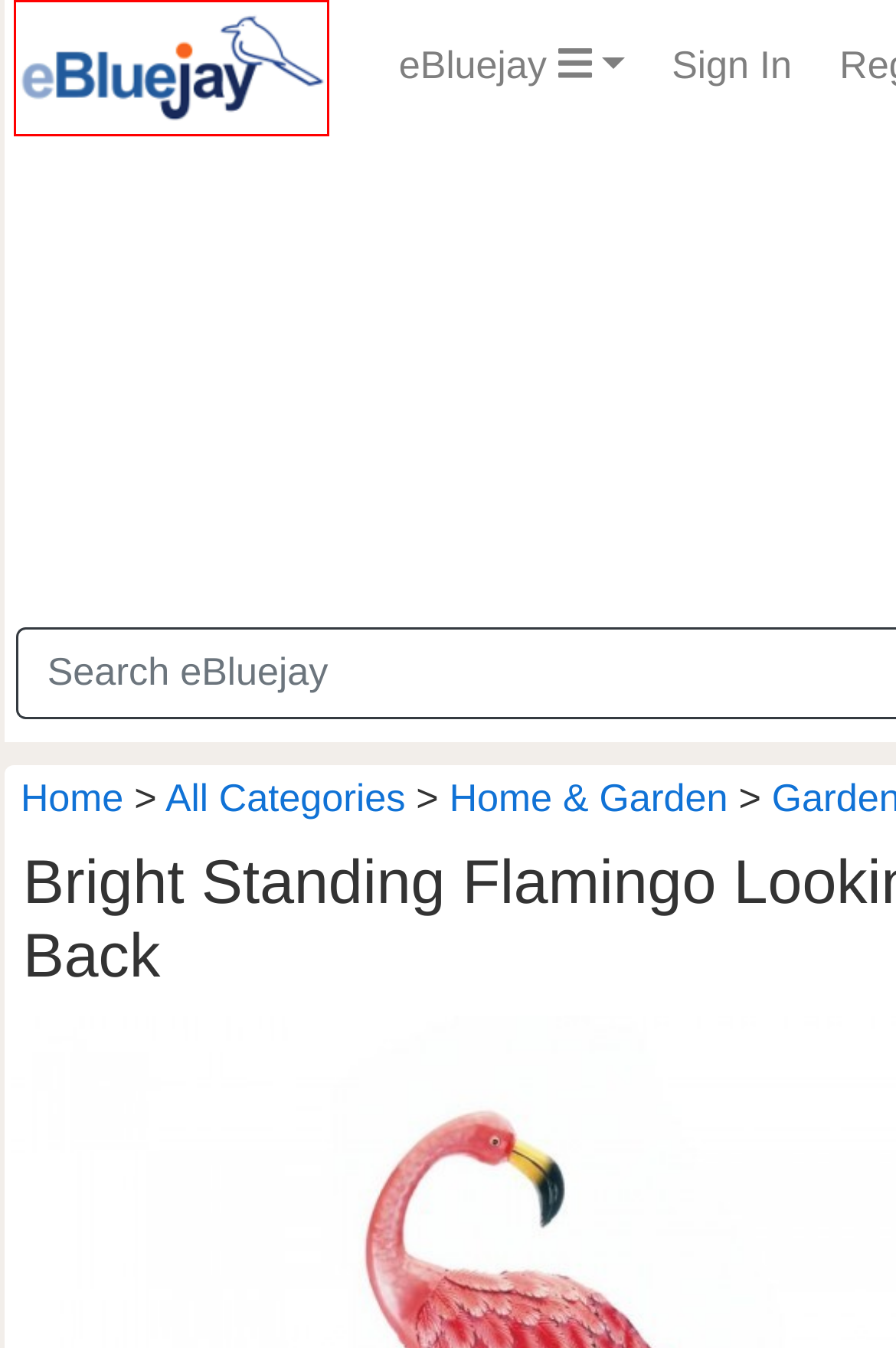Observe the provided screenshot of a webpage that has a red rectangle bounding box. Determine the webpage description that best matches the new webpage after clicking the element inside the red bounding box. Here are the candidates:
A. eBlueJay: Sleeping Gnome With Bunnies Solar Statue
B. eBlueJay: Country Apple Plant Stand Set
C. eBlueJay Marketplace
D. eBlueJay: God Bless America Stepping Stone
E. eBlueJay: 2 - Love My Garden Stepping Stones
F. eBlueJay: Curlicue Single Plant Stand
G. eBlueJay: Sign in
H. eBlueJay: Turtle Key Hider

C